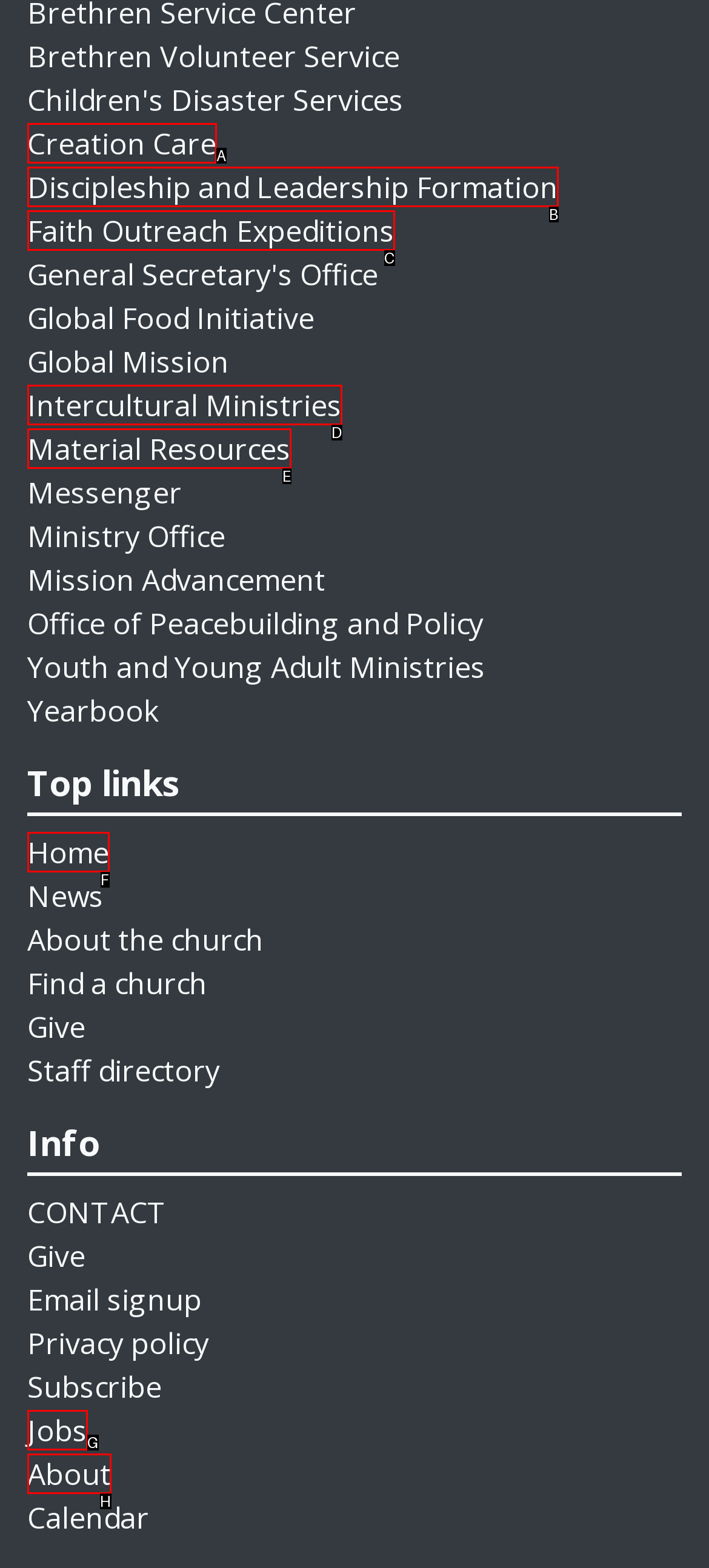Based on the description Discipleship and Leadership Formation, identify the most suitable HTML element from the options. Provide your answer as the corresponding letter.

B